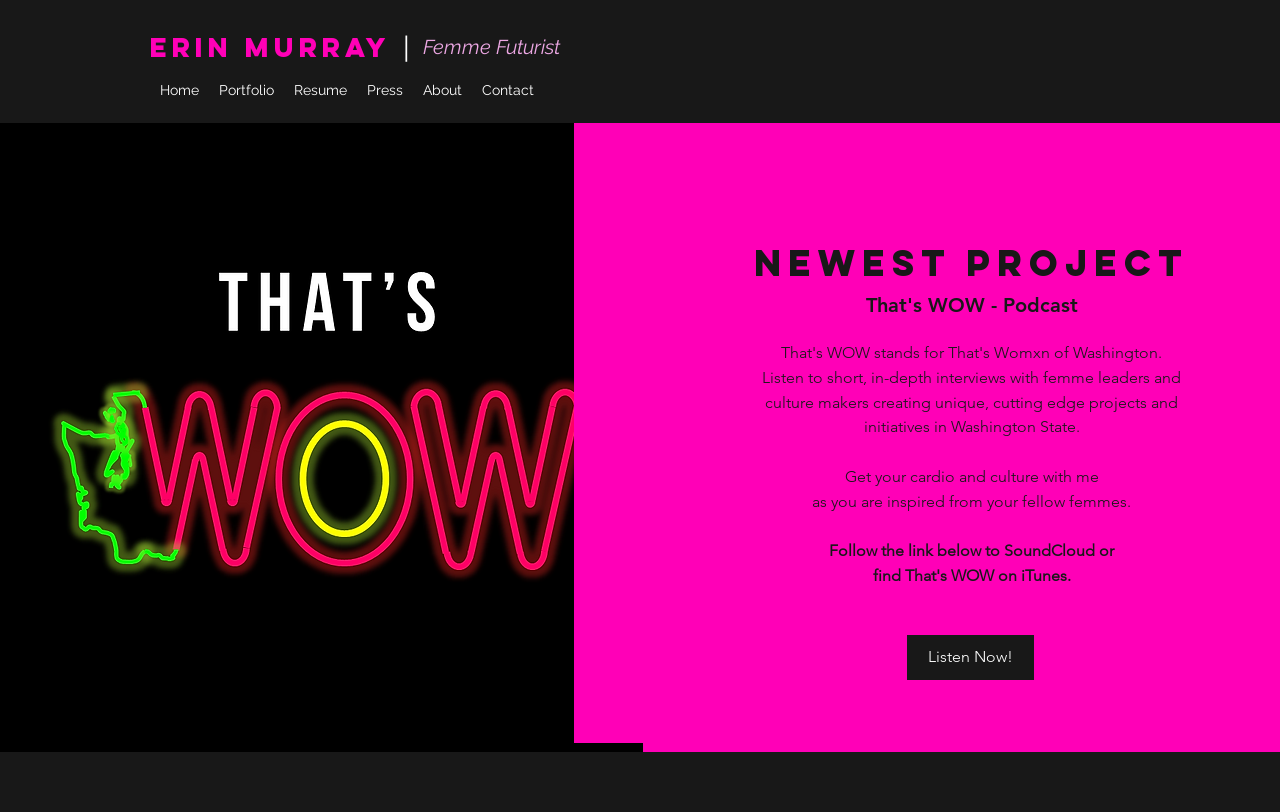What is the theme of the podcast?
Answer the question with a detailed explanation, including all necessary information.

The theme of the podcast can be determined by looking at the StaticText element 'Femme Futurist' which is located near the top of the page. This suggests that the podcast is focused on femme futurism.